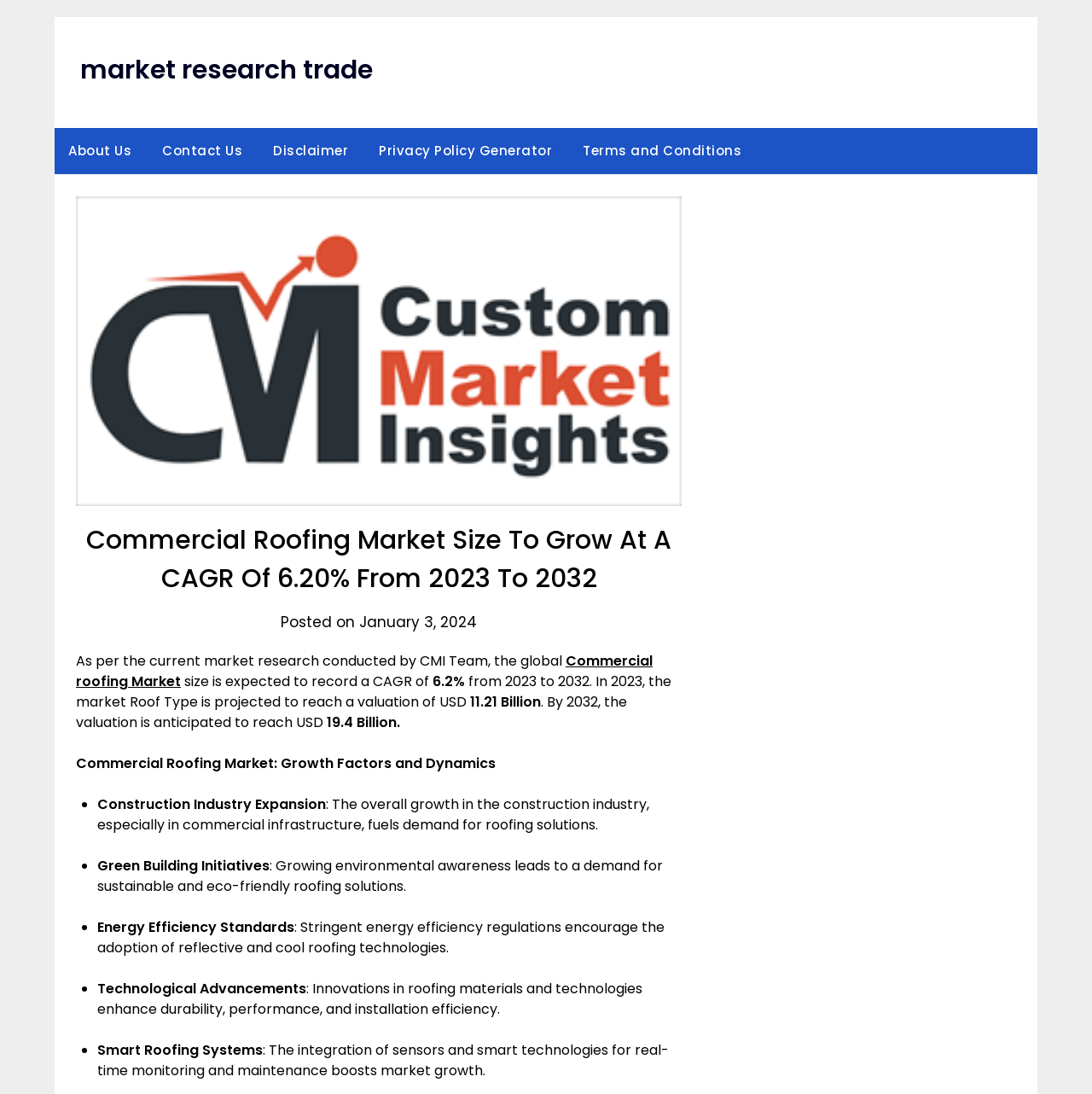Please determine and provide the text content of the webpage's heading.

Commercial Roofing Market Size To Grow At A CAGR Of 6.20% From 2023 To 2032